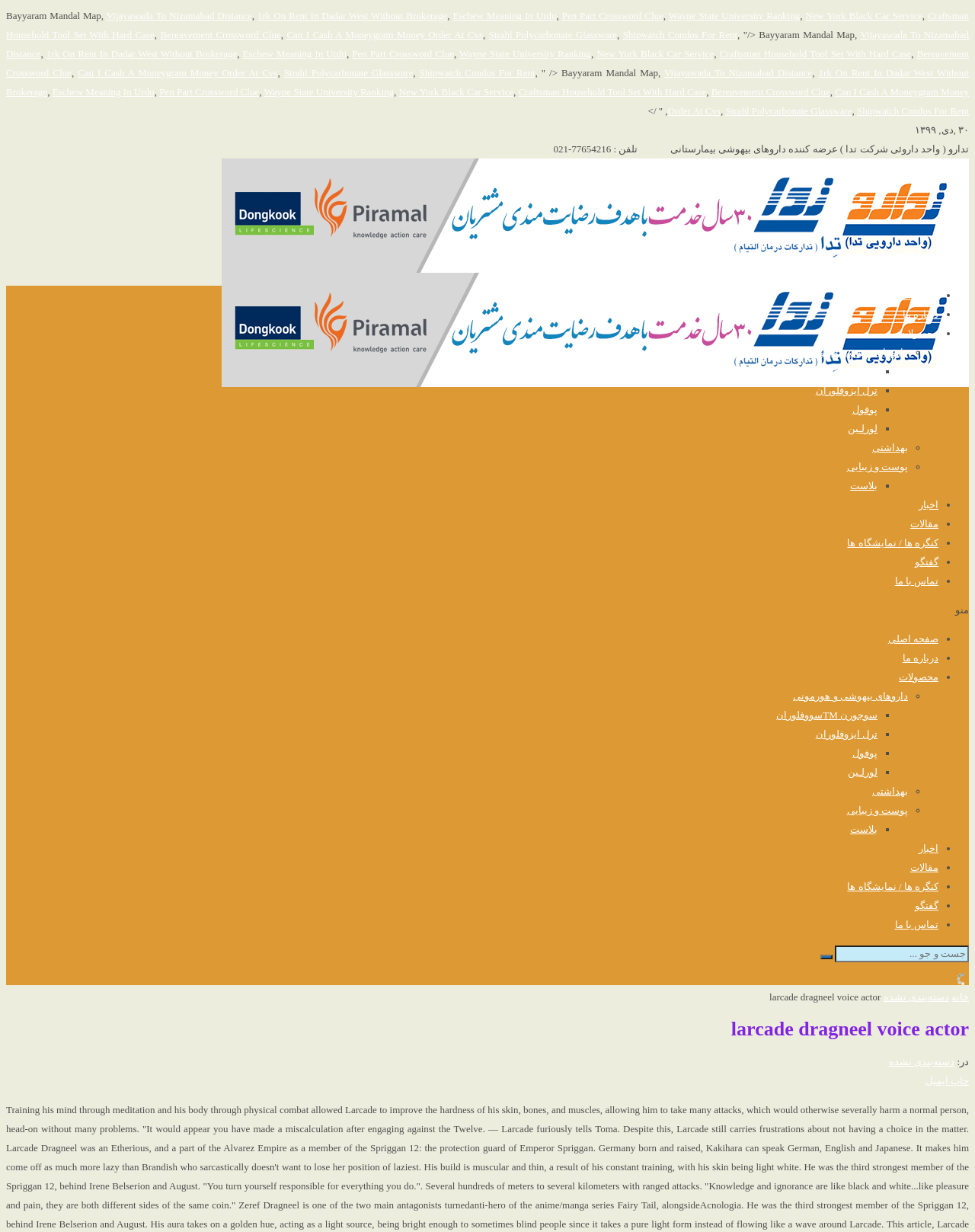Find the bounding box coordinates of the area that needs to be clicked in order to achieve the following instruction: "Open Eschew Meaning In Urdu". The coordinates should be specified as four float numbers between 0 and 1, i.e., [left, top, right, bottom].

[0.464, 0.008, 0.571, 0.017]